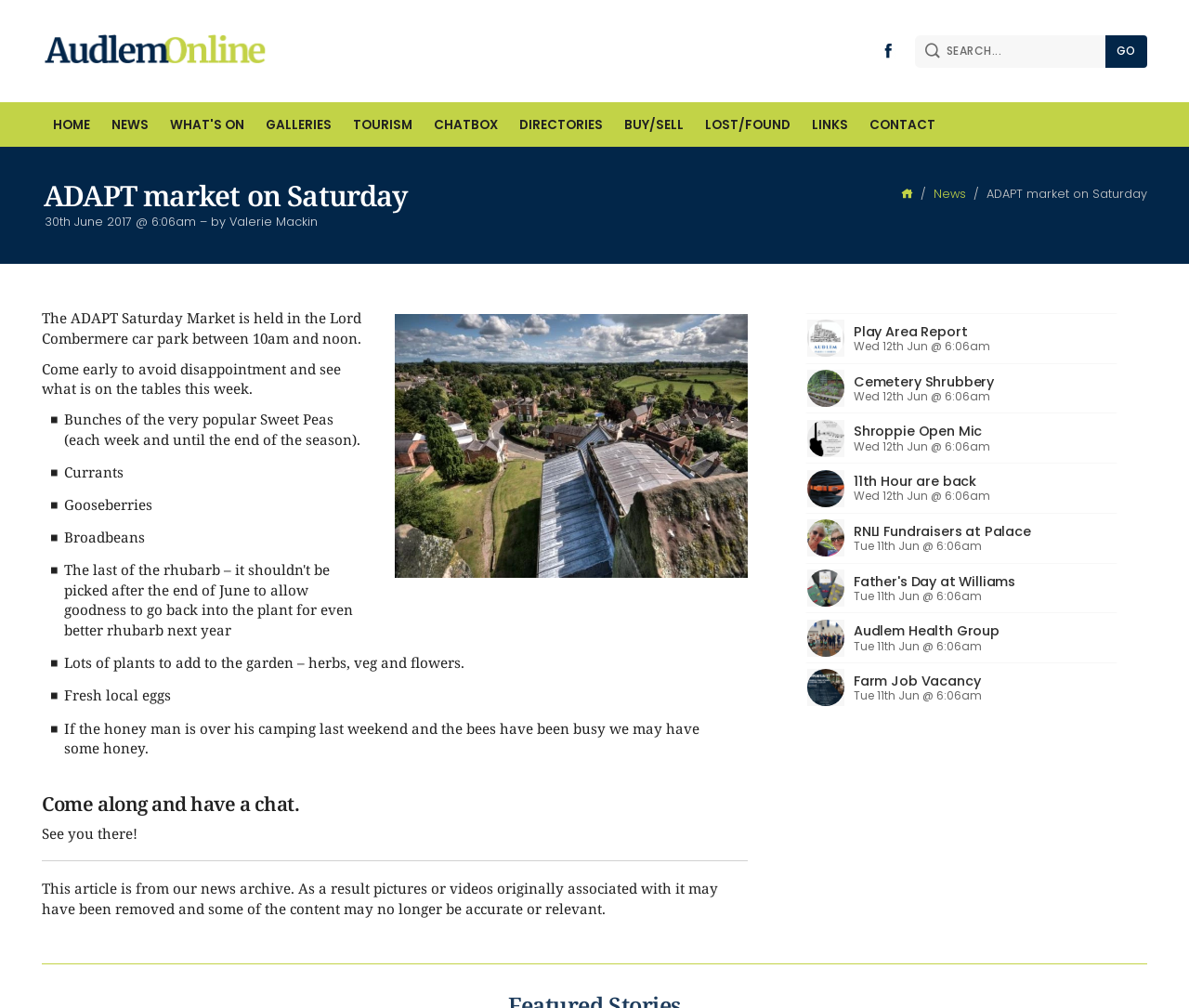Please identify the bounding box coordinates of the region to click in order to complete the given instruction: "Schedule a consultation". The coordinates should be four float numbers between 0 and 1, i.e., [left, top, right, bottom].

None